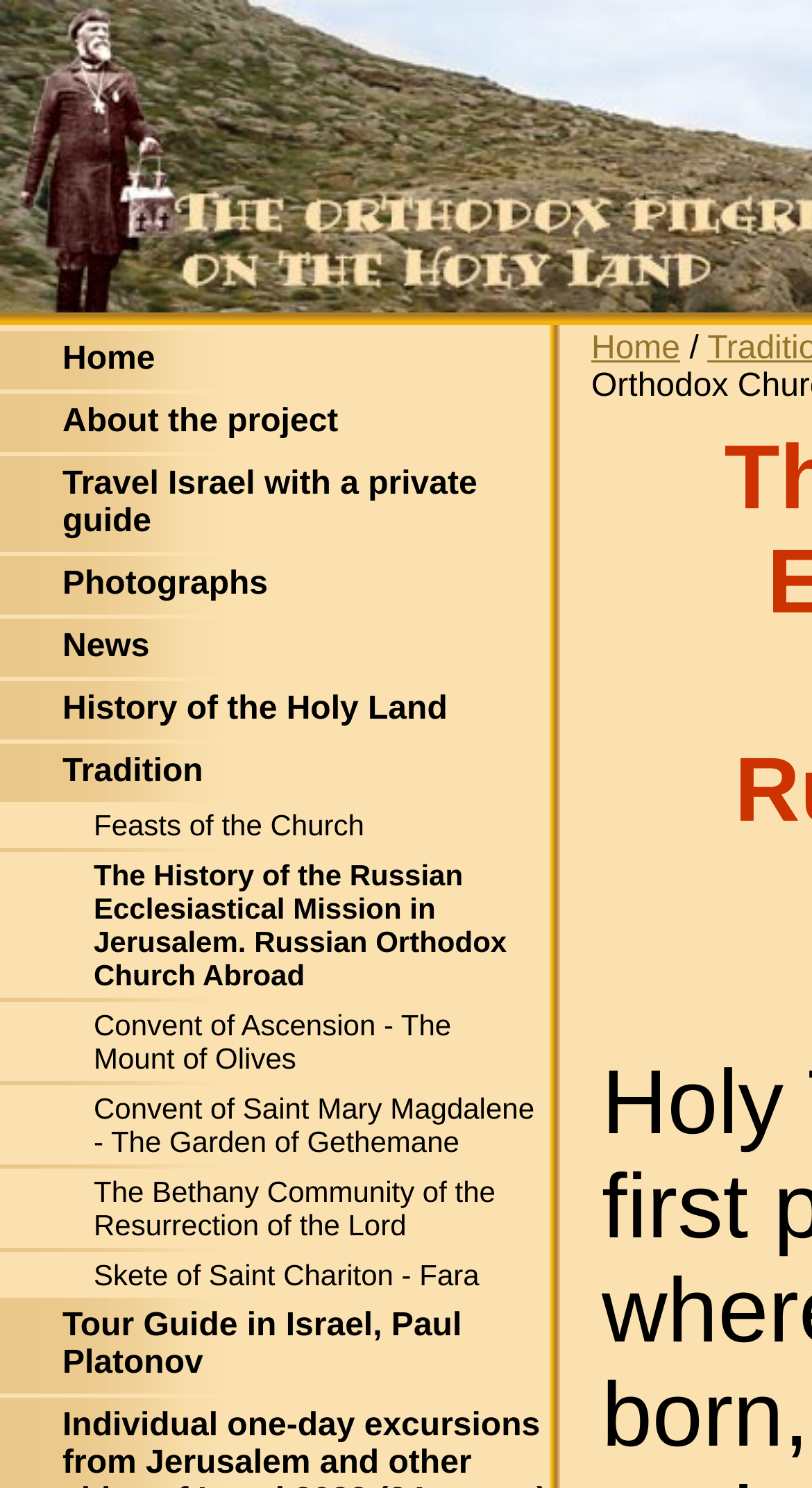Locate the bounding box coordinates of the clickable area needed to fulfill the instruction: "Toggle the menu".

None